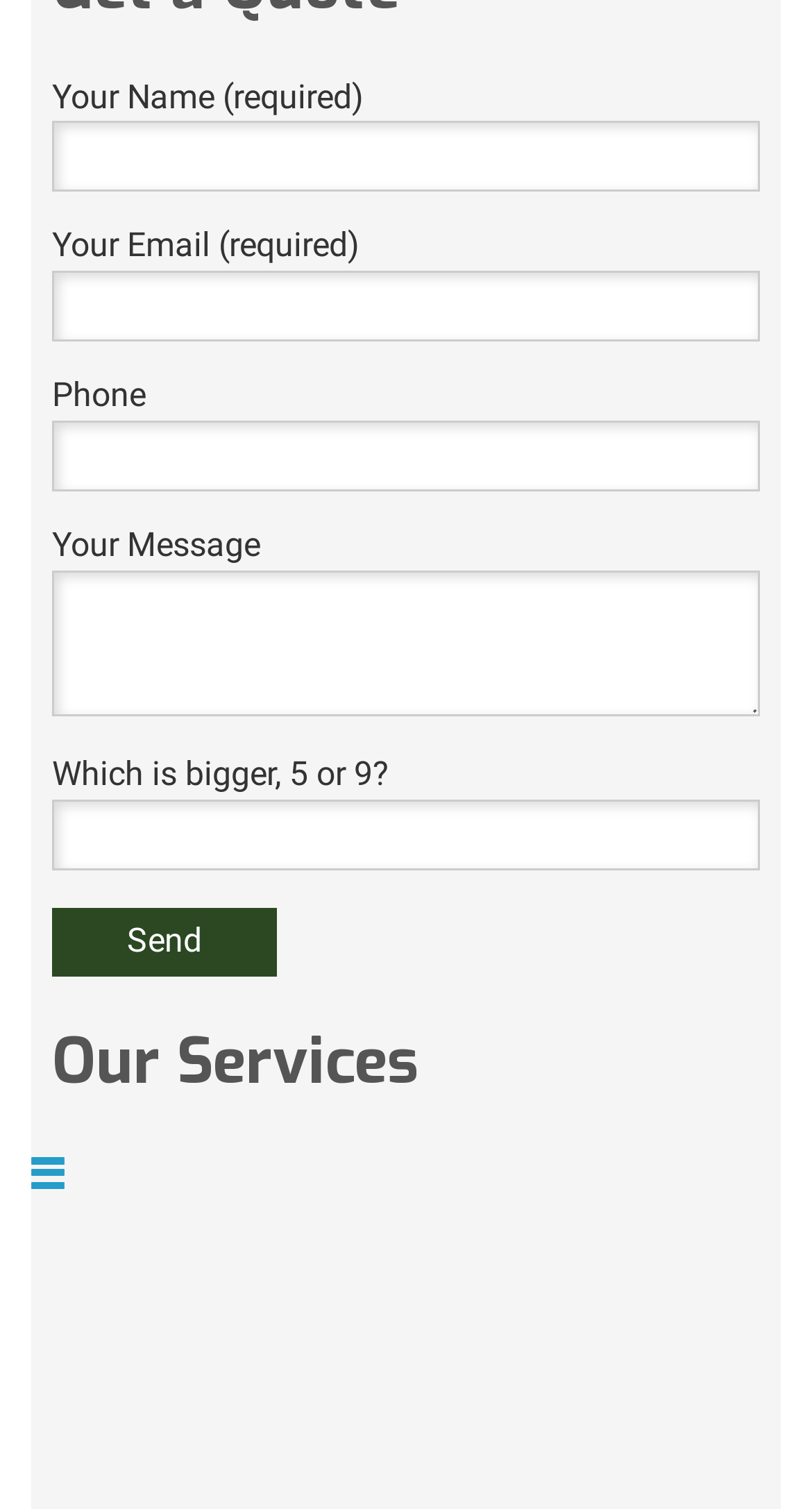What is the label of the last text field in the form?
Answer with a single word or short phrase according to what you see in the image.

Your Message